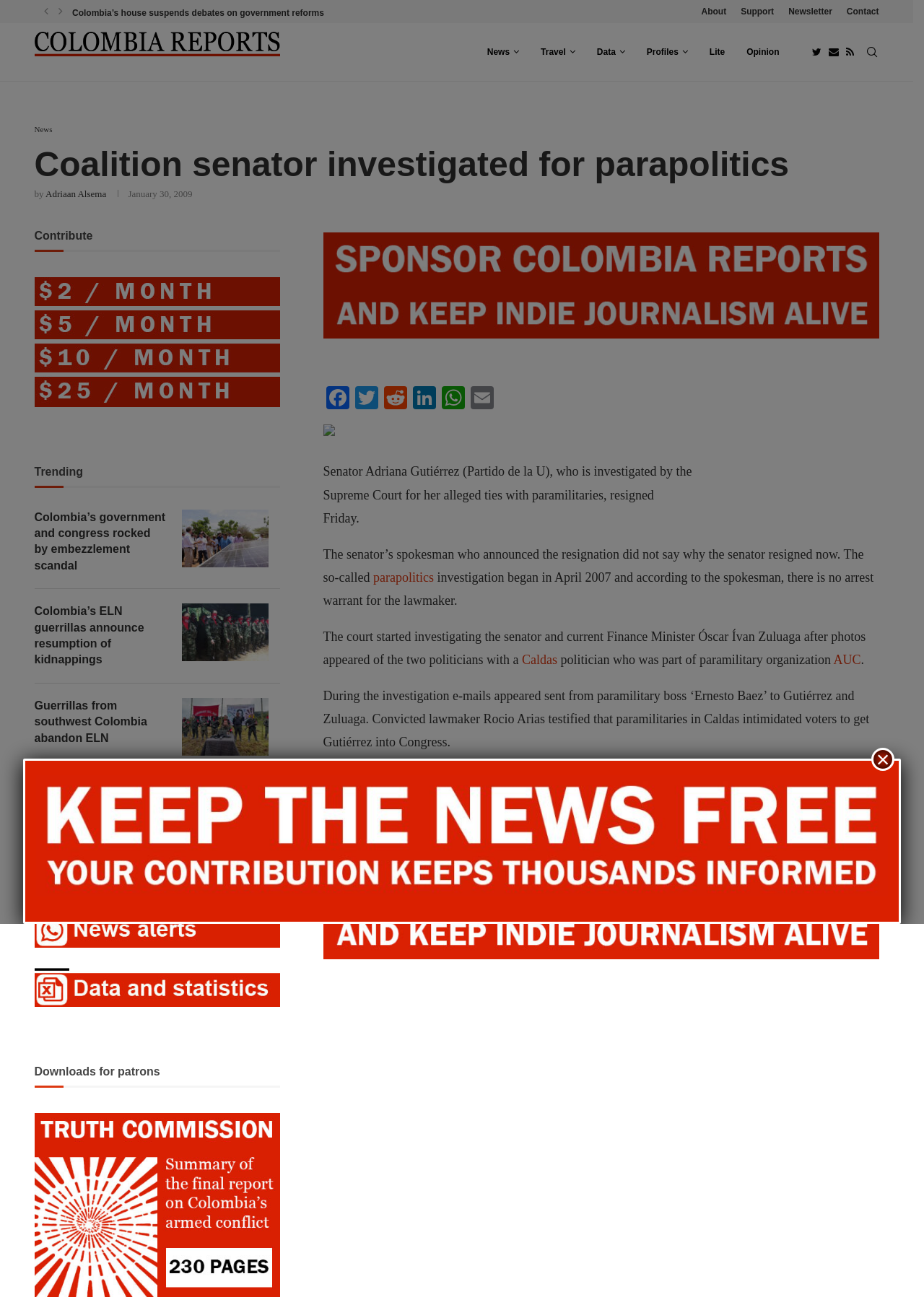Pinpoint the bounding box coordinates for the area that should be clicked to perform the following instruction: "Read the news article 'Coalition senator investigated for parapolitics'".

[0.037, 0.111, 0.951, 0.141]